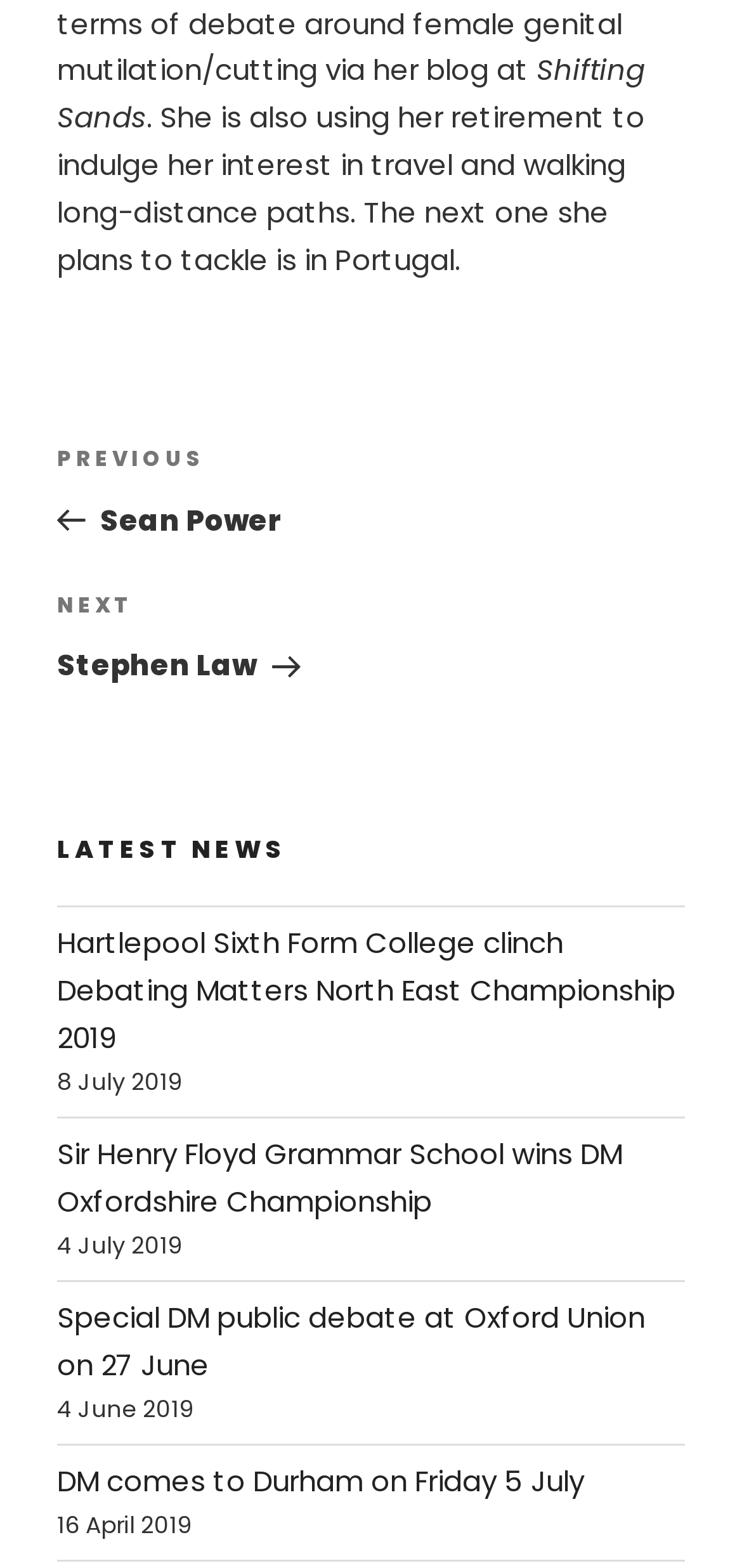Use a single word or phrase to answer the following:
What is the category of the posts listed on the webpage?

News